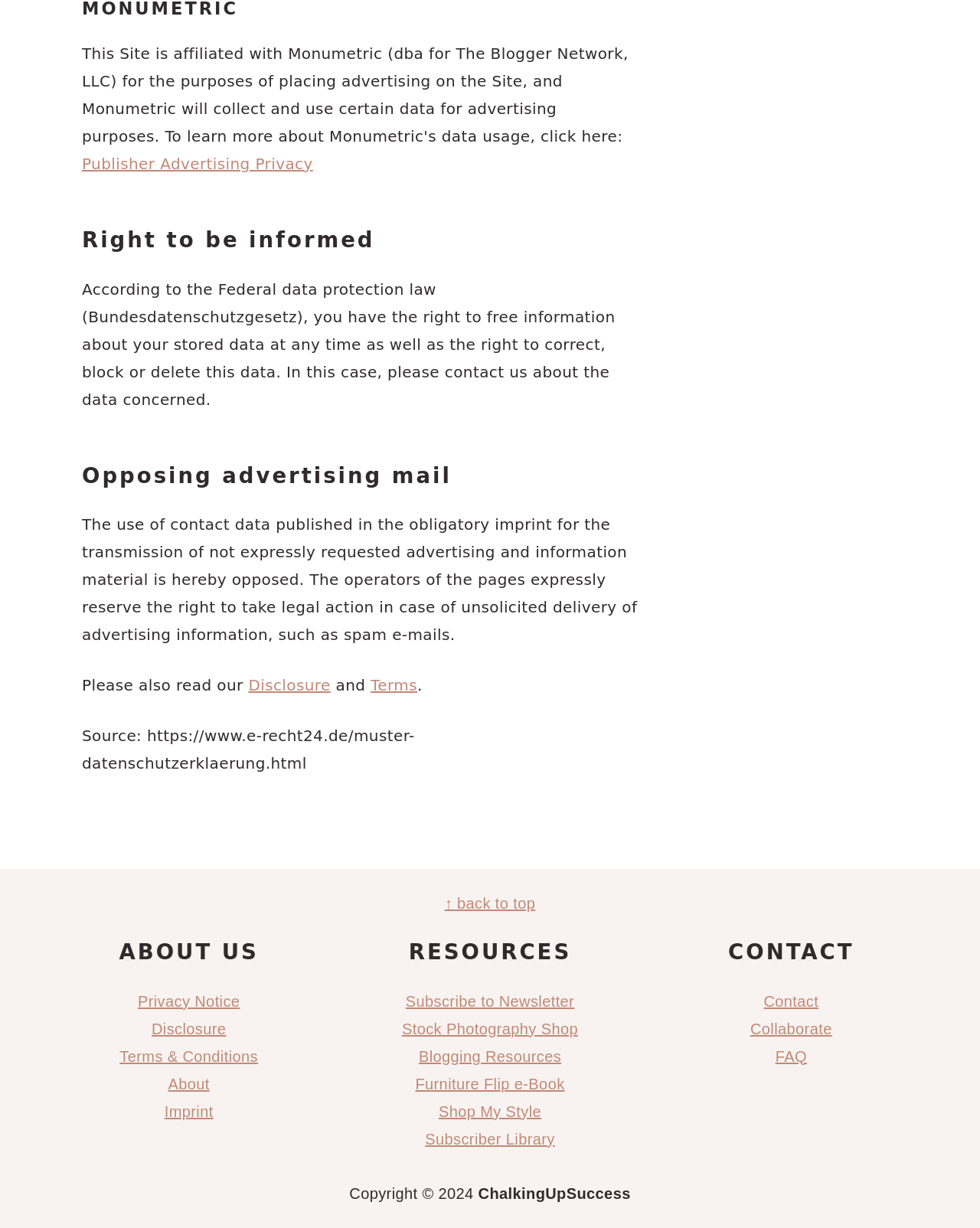How many sections are in the footer?
Based on the content of the image, thoroughly explain and answer the question.

The footer has three sections: ABOUT US, RESOURCES, and CONTACT, each with its own set of links.